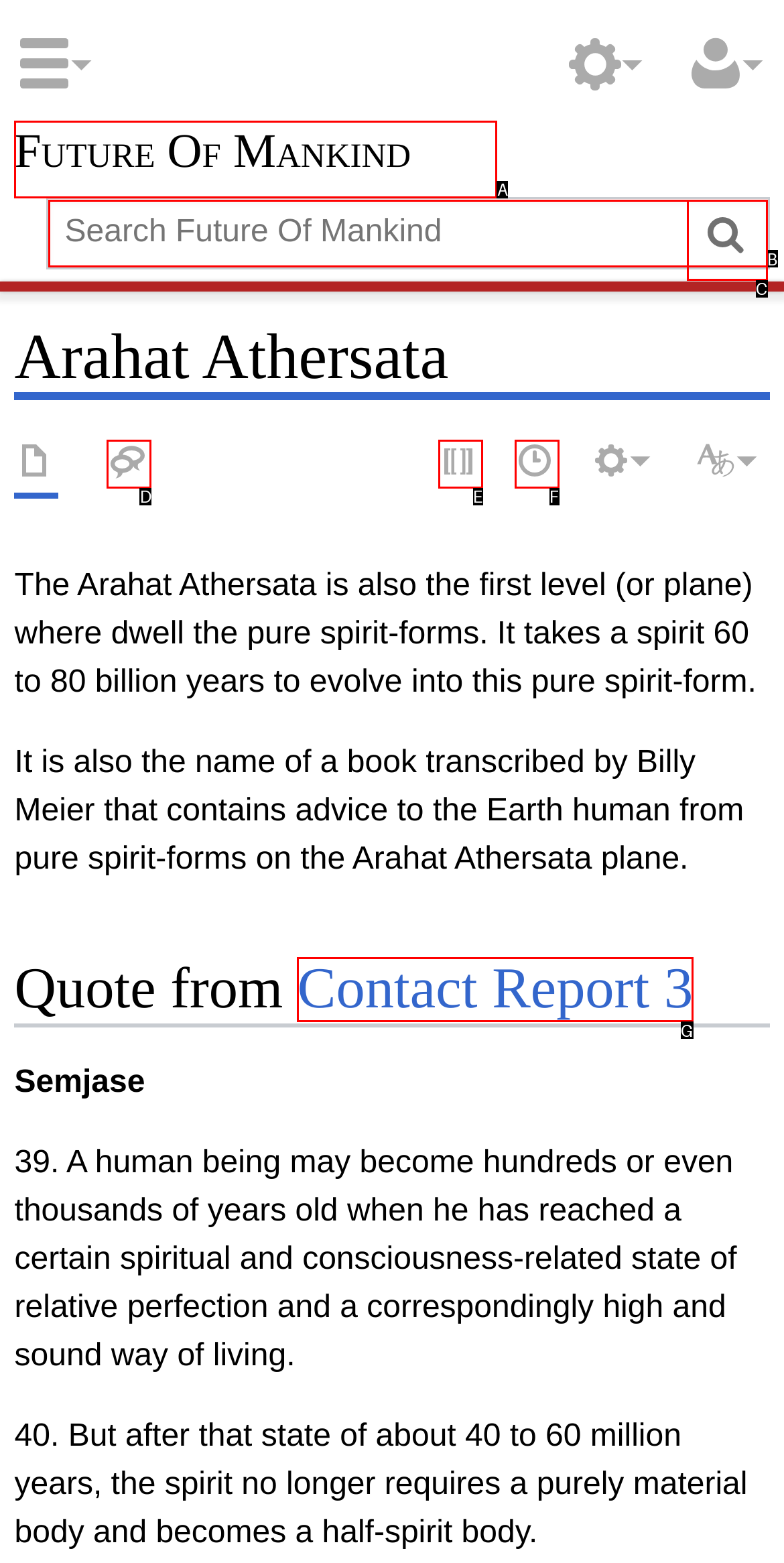Match the HTML element to the description: Future Of Mankind. Respond with the letter of the correct option directly.

A